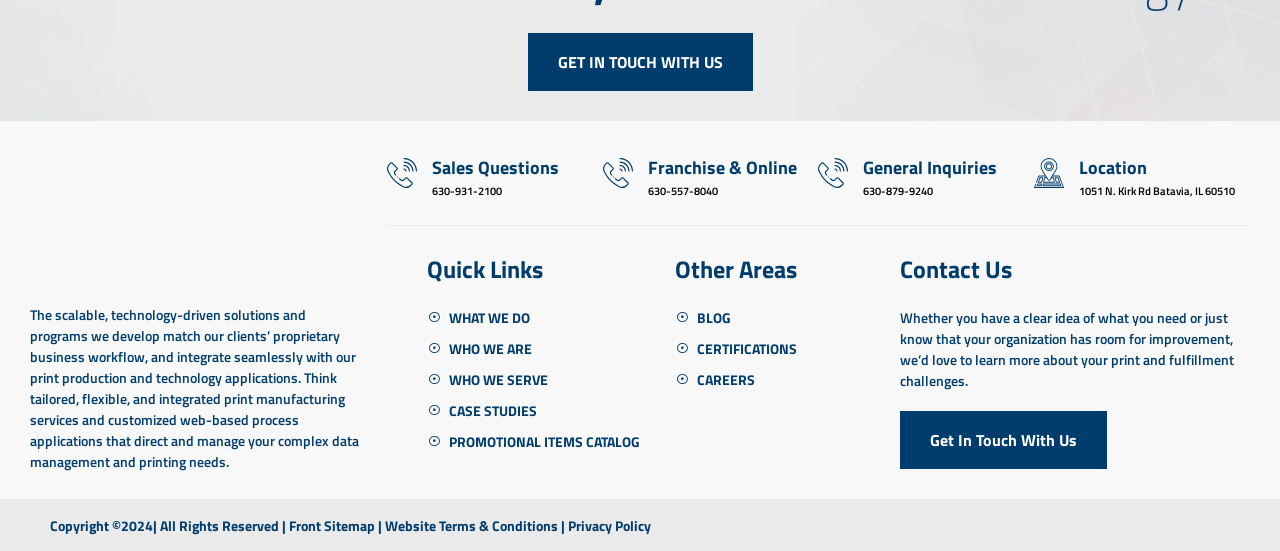Locate the bounding box coordinates of the region to be clicked to comply with the following instruction: "Contact us". The coordinates must be four float numbers between 0 and 1, in the form [left, top, right, bottom].

[0.703, 0.745, 0.865, 0.85]